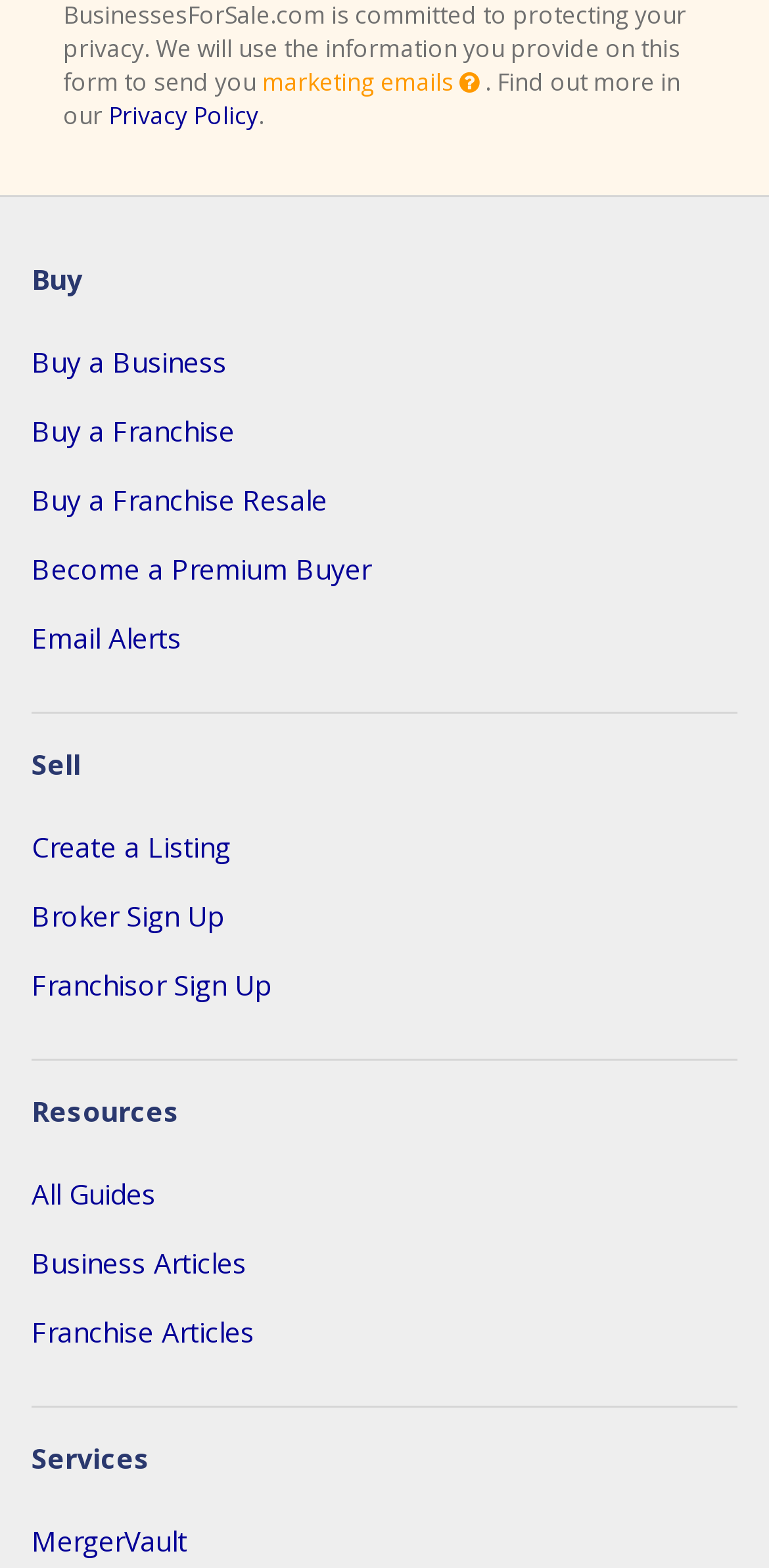Pinpoint the bounding box coordinates for the area that should be clicked to perform the following instruction: "Create a business listing".

[0.041, 0.528, 0.959, 0.552]